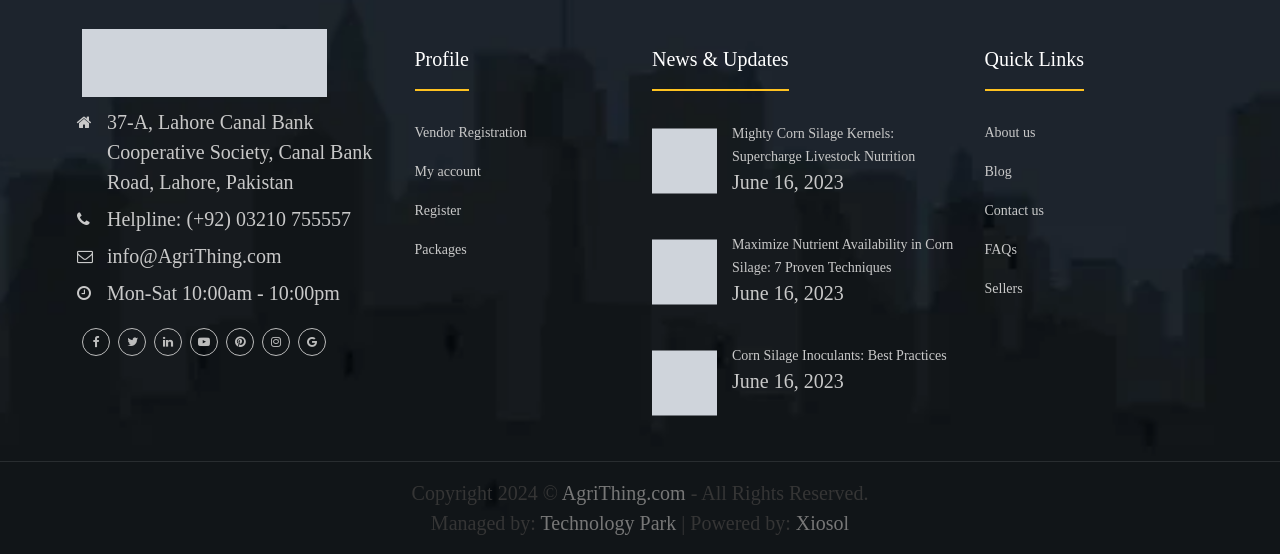Please provide the bounding box coordinates for the element that needs to be clicked to perform the instruction: "Read News & Updates". The coordinates must consist of four float numbers between 0 and 1, formatted as [left, top, right, bottom].

[0.509, 0.087, 0.616, 0.126]